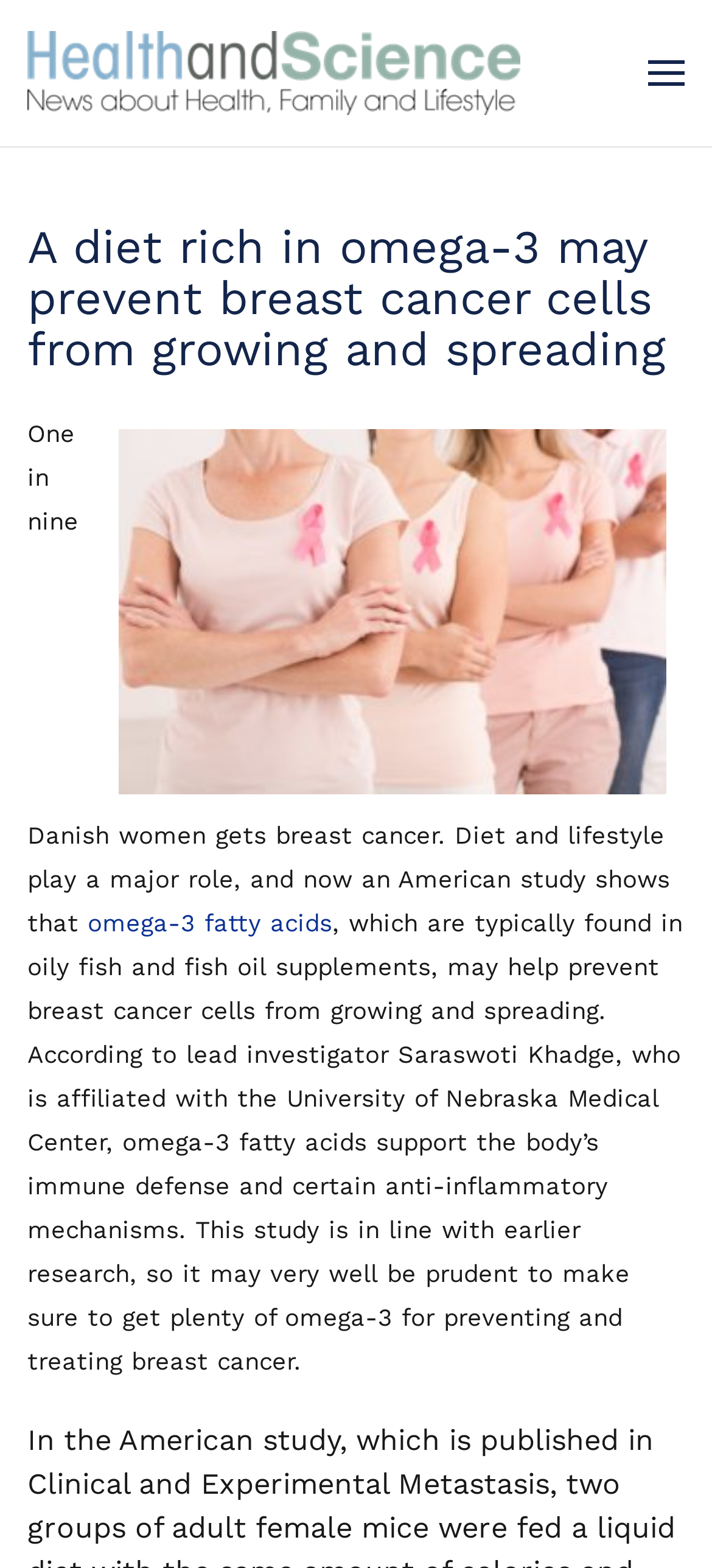Where are omega-3 fatty acids typically found? Refer to the image and provide a one-word or short phrase answer.

Oily fish and fish oil supplements